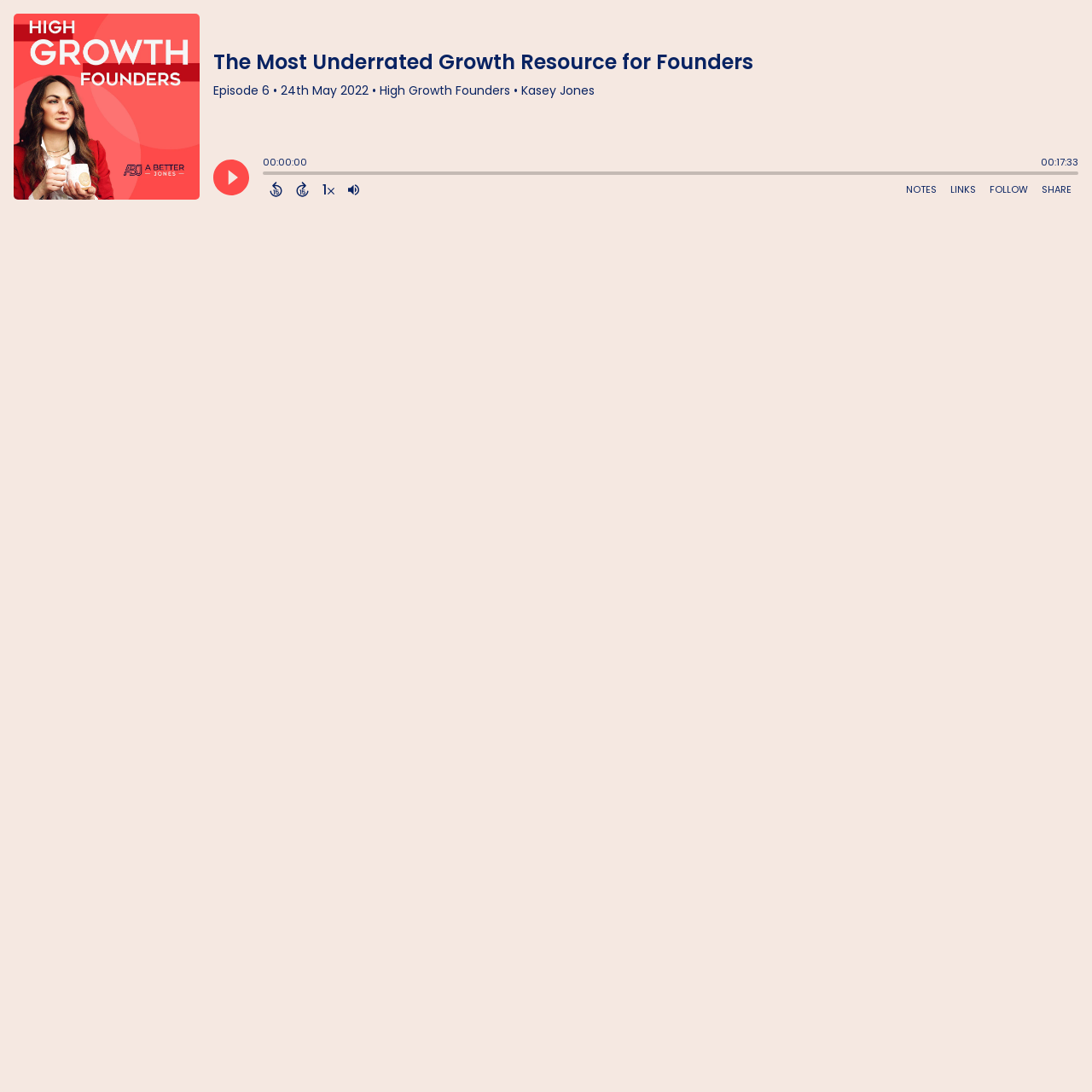Provide an in-depth caption for the elements present on the webpage.

This webpage appears to be a podcast episode page, specifically for "High Growth Founders". At the top-left corner, there is a small image of the podcast artwork. Below the image, there is a section displaying the episode information, including the episode title "Episode 6", the release date "24th May 2022", and the podcast name "High Growth Founders" with the host's name "Kasey Jones".

To the right of the episode information, there is a "Play" button with a small image inside. Below the "Play" button, there is a timestamp display showing the current playback time "00:00:00". Next to the timestamp, there is a slider for seeking through the episode. On the right side of the slider, there is a display showing the episode length "00:17:33".

Below the timestamp and slider, there are several buttons for controlling the playback, including "Back 15 Seconds", "Forward 15 Seconds", "Change audio speed to 1.5 times", and "Adjust volume". Each button has a small image inside.

On the right side of the page, there are several buttons for interacting with the episode, including "Open Shownotes", "Open Links", "Follow Podcast", and "Share Episode". Each button has a short text label, such as "NOTES", "LINKS", "FOLLOW", and "SHARE", respectively.